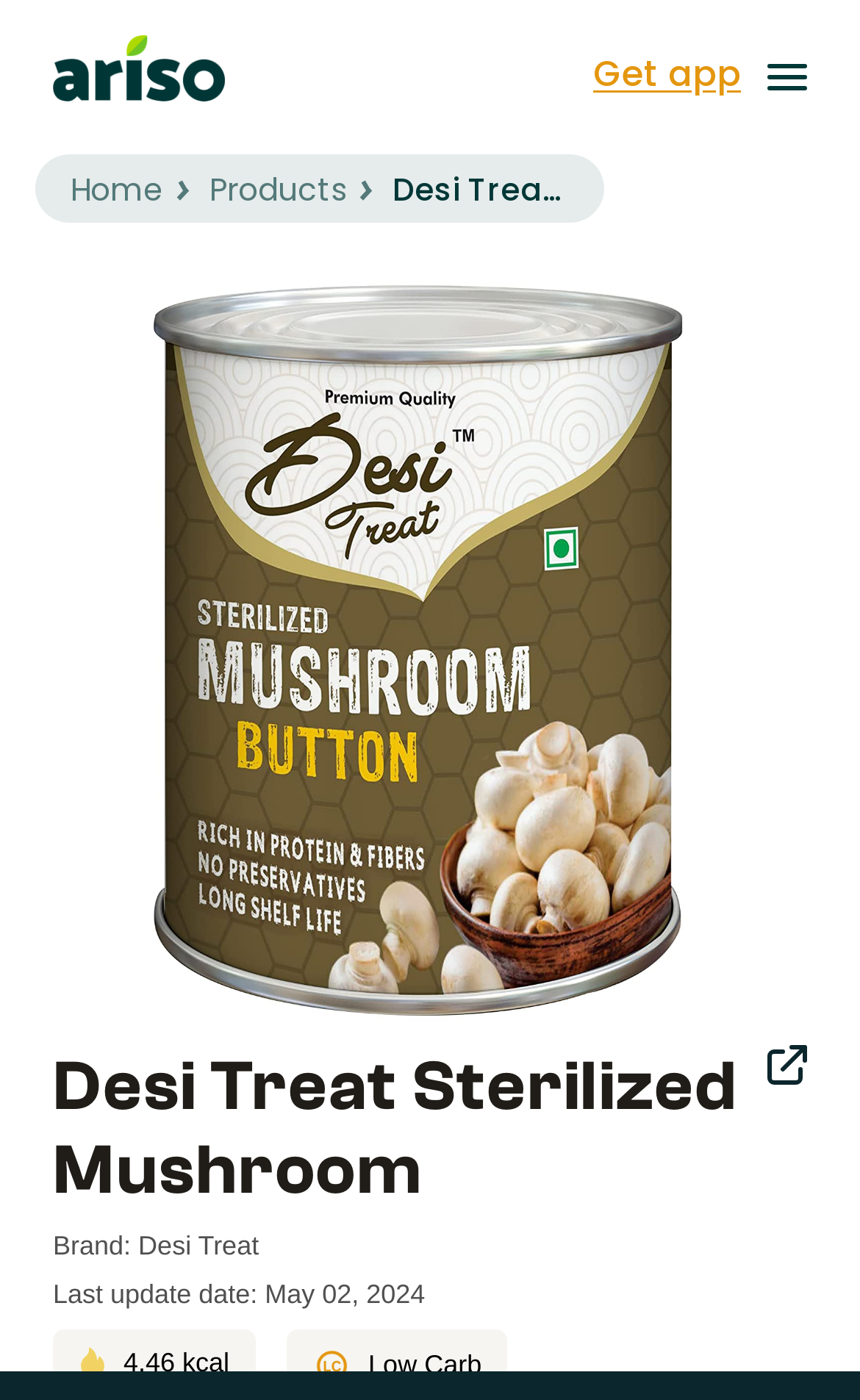Describe all the visual and textual components of the webpage comprehensively.

The webpage is about Desi Treat Sterilized Mushroom, a product manufactured by Shri Balaji Agro Foods. At the top left corner, there is an Ariso logo, which is a link. Next to it, there is a "Get app" text. The top navigation bar has three links: "Home", "Products", and "Desi Treat Sterilized Mushroom", which is the current page.

Below the navigation bar, there is a large image of the Desi Treat Sterilized Mushroom product, taking up most of the width. Above the image, there is a heading with the product name. To the right of the image, there is a "Share" image.

Below the product image, there is a heading that indicates the brand, "Desi Treat". Next to it, there is a "Last update date" text with the date "May 02, 2024". At the bottom of the page, there are two small images with corresponding text: "Calorie-Fire-Image" with "4.46 kcal" and "Low Carb-Image".